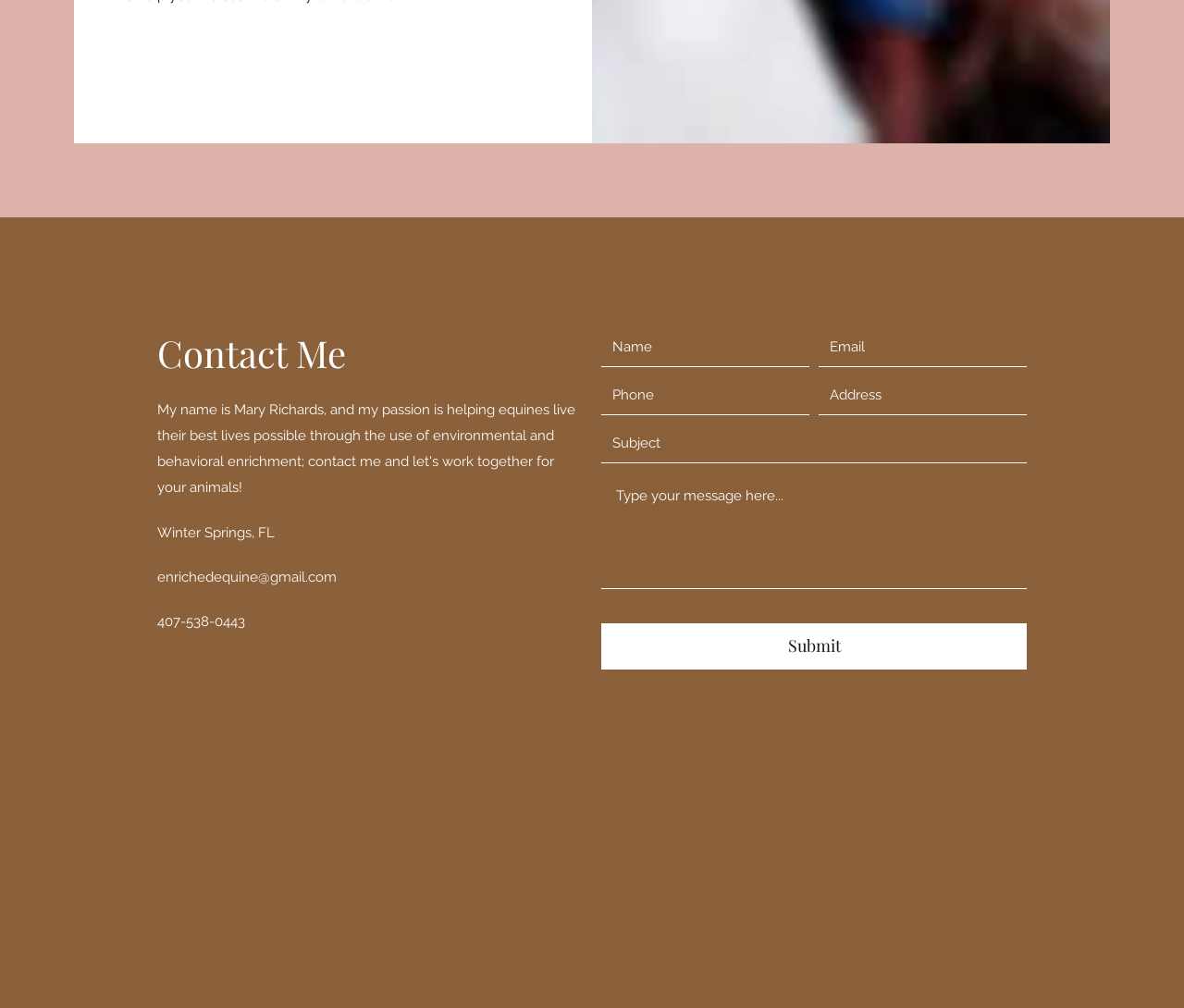Please mark the clickable region by giving the bounding box coordinates needed to complete this instruction: "click the Submit button".

[0.508, 0.618, 0.867, 0.664]